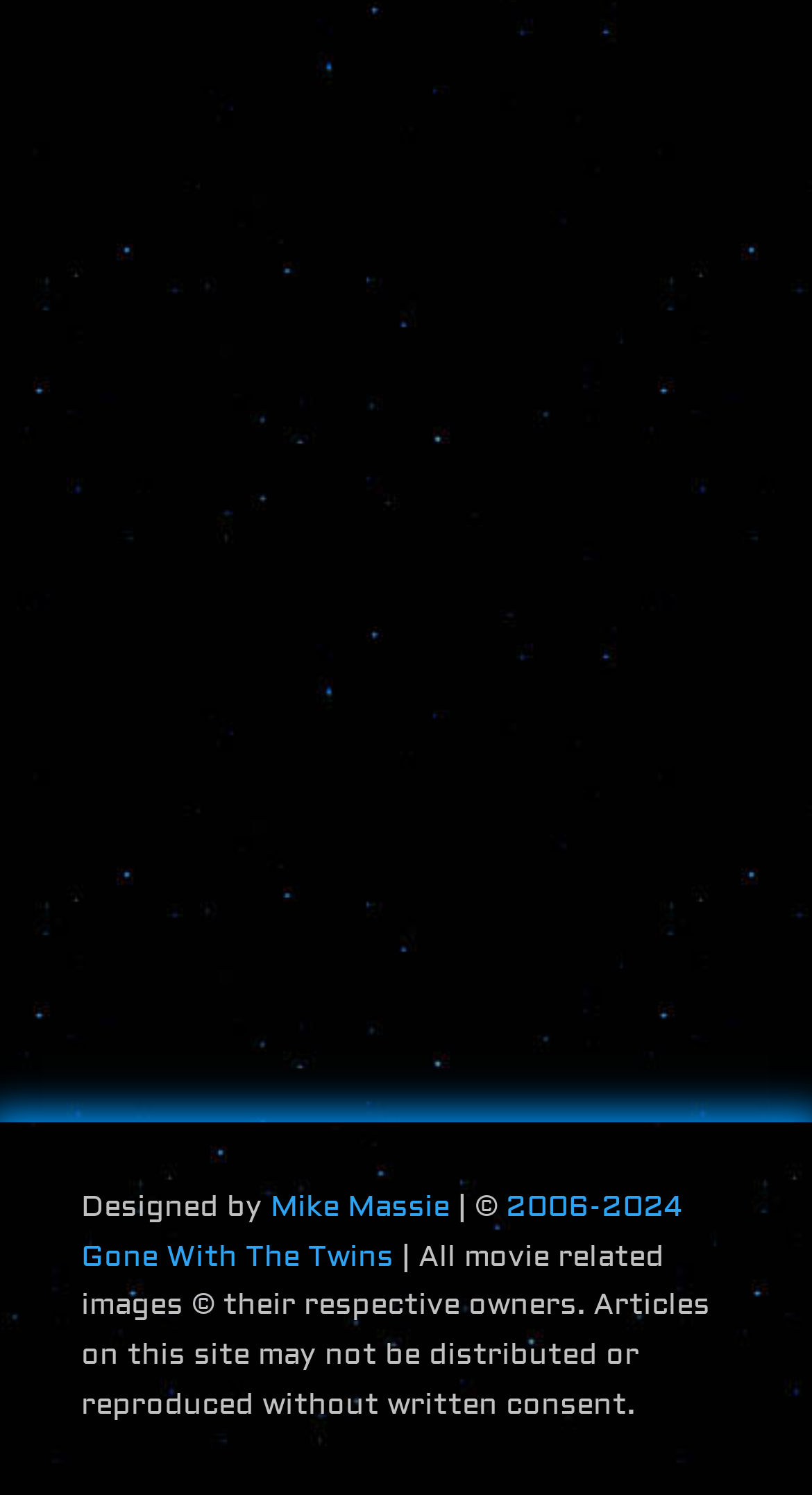Identify the bounding box of the UI element that matches this description: "2006-2024 Gone With The Twins".

[0.1, 0.795, 0.841, 0.853]